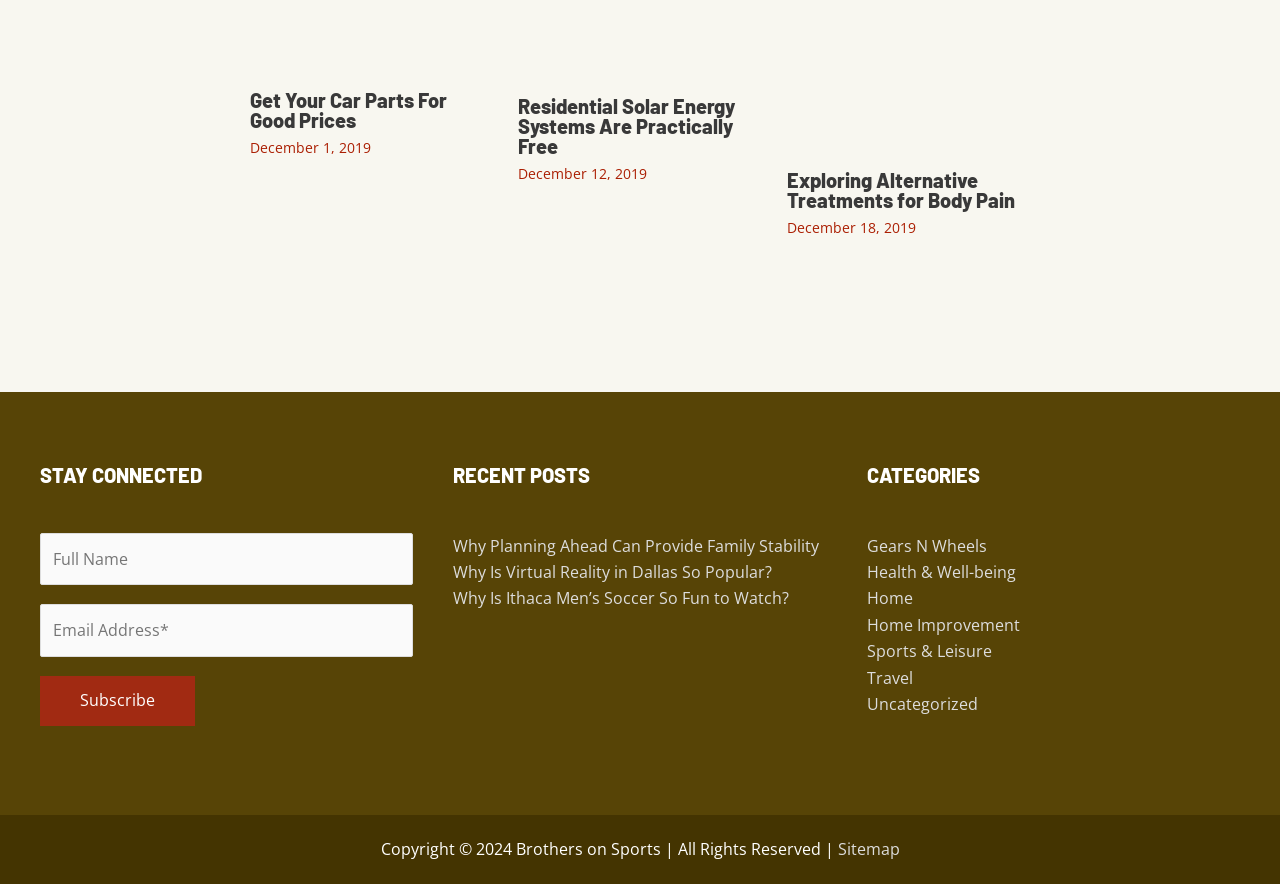How many recent posts are listed on the webpage?
From the details in the image, answer the question comprehensively.

The recent posts are listed on the right side of the webpage, and they include 'Why Planning Ahead Can Provide Family Stability', 'Why Is Virtual Reality in Dallas So Popular?', and 'Why Is Ithaca Men’s Soccer So Fun to Watch?'. There are three recent posts in total.